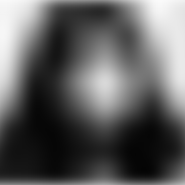Present a detailed portrayal of the image.

This image features a portrait of Tania Willard, an artist based in British Columbia. Tania is known for her innovative work that often intersects contemporary art practices with Indigenous perspectives, addressing themes of culture and identity. The surrounding context suggests a focus on artists and researchers, highlighting her contribution to the cultural landscape and encouraging viewers to explore more about her artistic journey and influences.